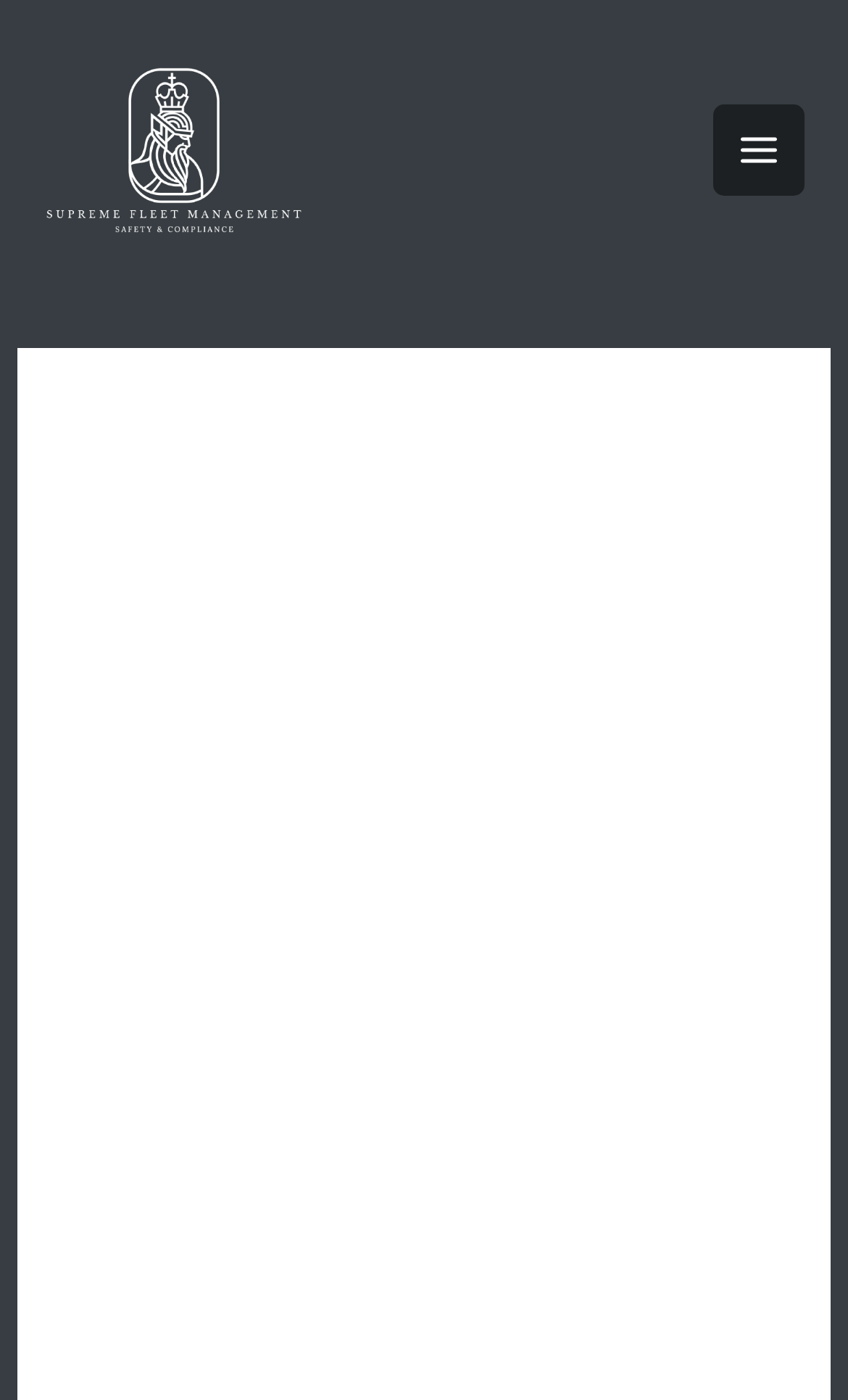Who is the author of the webpage content?
Look at the screenshot and give a one-word or phrase answer.

Harsh Bansal